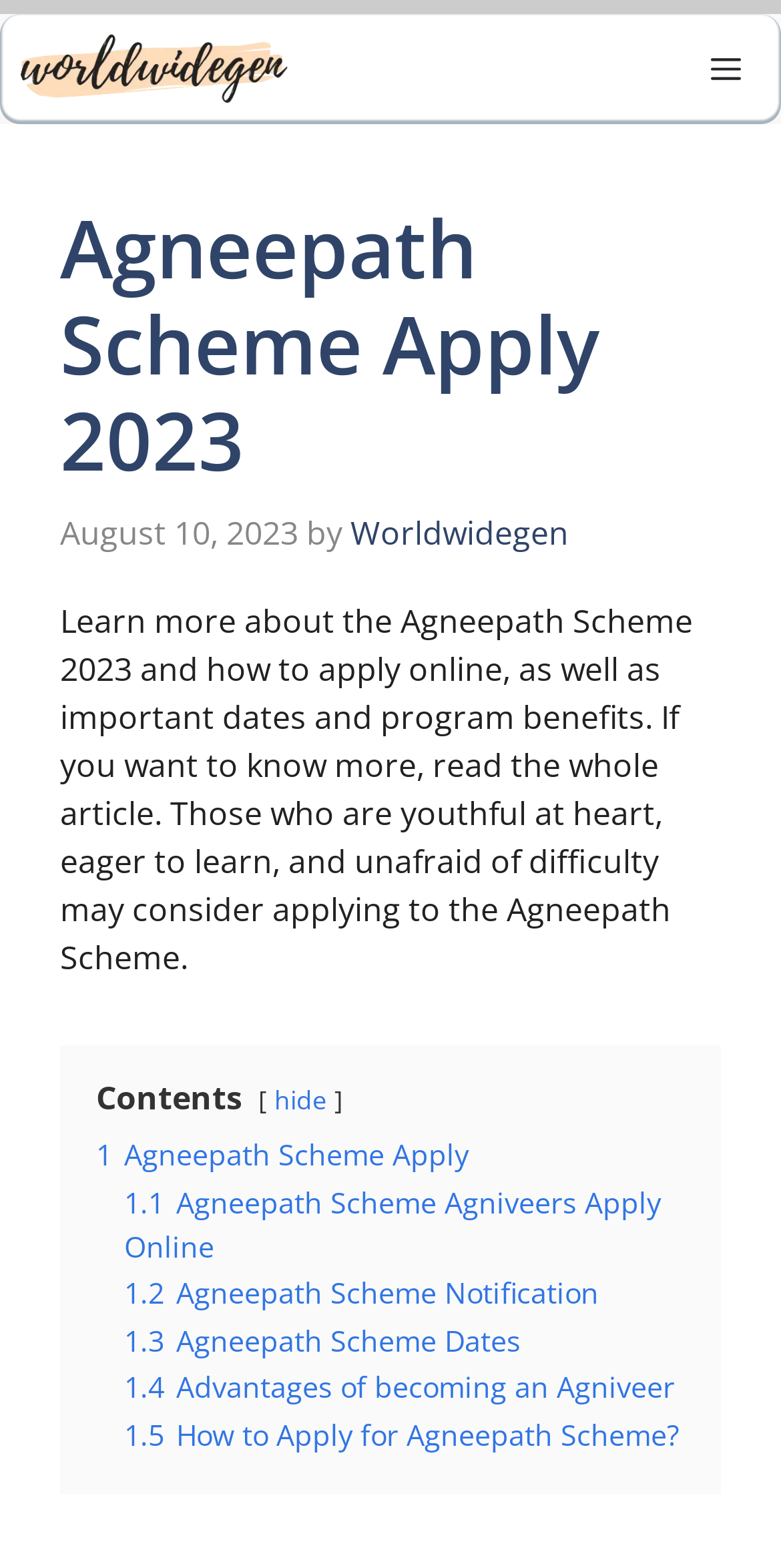Offer a comprehensive description of the webpage’s content and structure.

The webpage is about the Agneepath Scheme Apply 2023, with a primary navigation menu at the top. On the top-left corner, there is a logo image of "Worldwidegen" with a link to the website. Next to it, there is a "Menu" button that expands to reveal the primary menu.

Below the navigation menu, there is a header section with a heading that reads "Agneepath Scheme Apply 2023". The header also includes the date "August 10, 2023" and a link to "Worldwidegen". 

Under the header, there is a brief introduction to the Agneepath Scheme, explaining what the scheme is about and encouraging readers to read the full article. 

The main content of the webpage is organized into sections, with a "Contents" heading followed by a list of links to different sections of the article. These sections include "Agneepath Scheme Apply", "Agneepath Scheme Agniveers Apply Online", "Agneepath Scheme Notification", "Agneepath Scheme Dates", "Advantages of becoming an Agniveer", and "How to Apply for Agneepath Scheme?". Each section has a link that allows readers to jump to that specific part of the article.